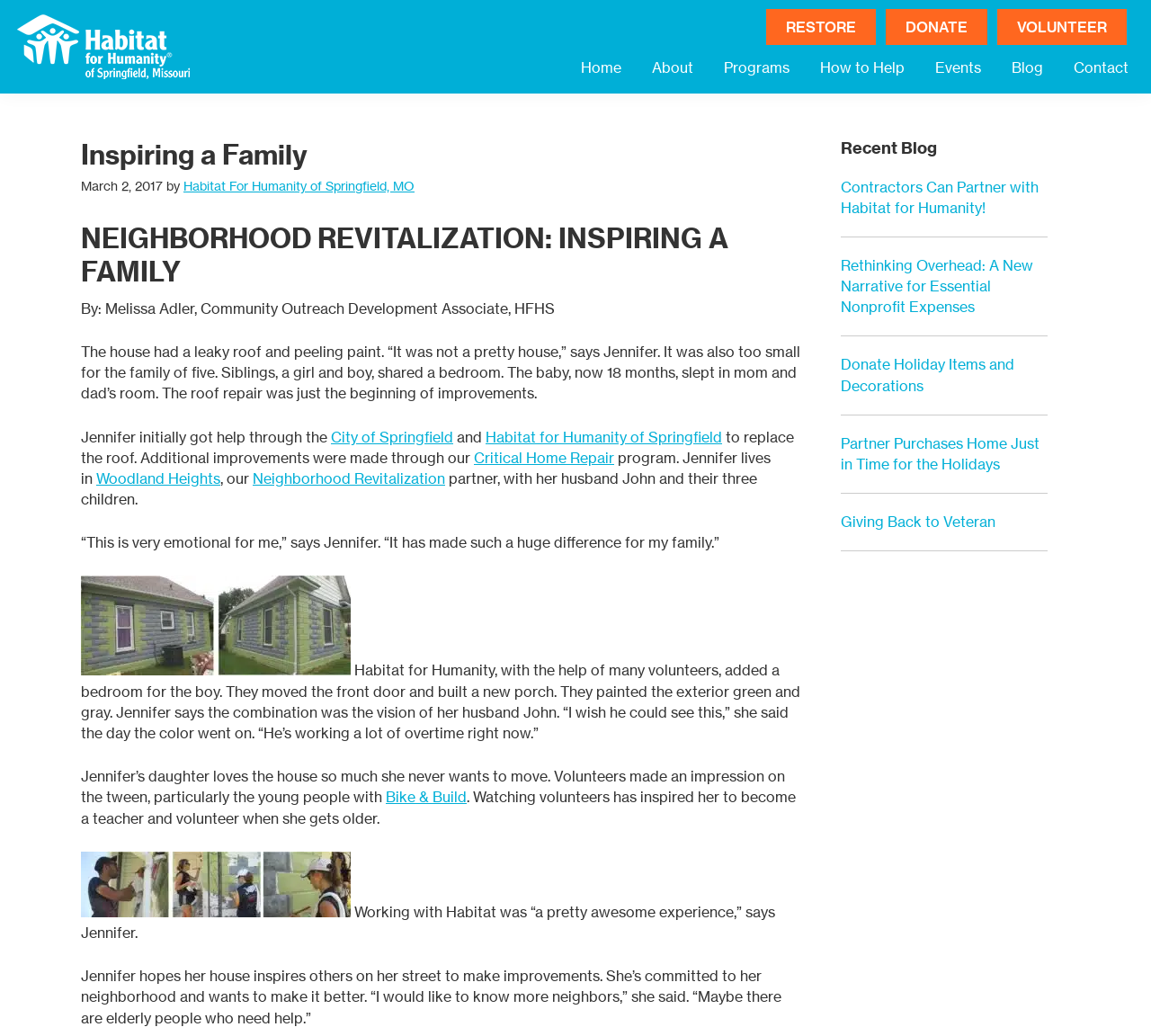What is the name of the program that helped Jennifer?
Look at the image and respond with a one-word or short-phrase answer.

Critical Home Repair